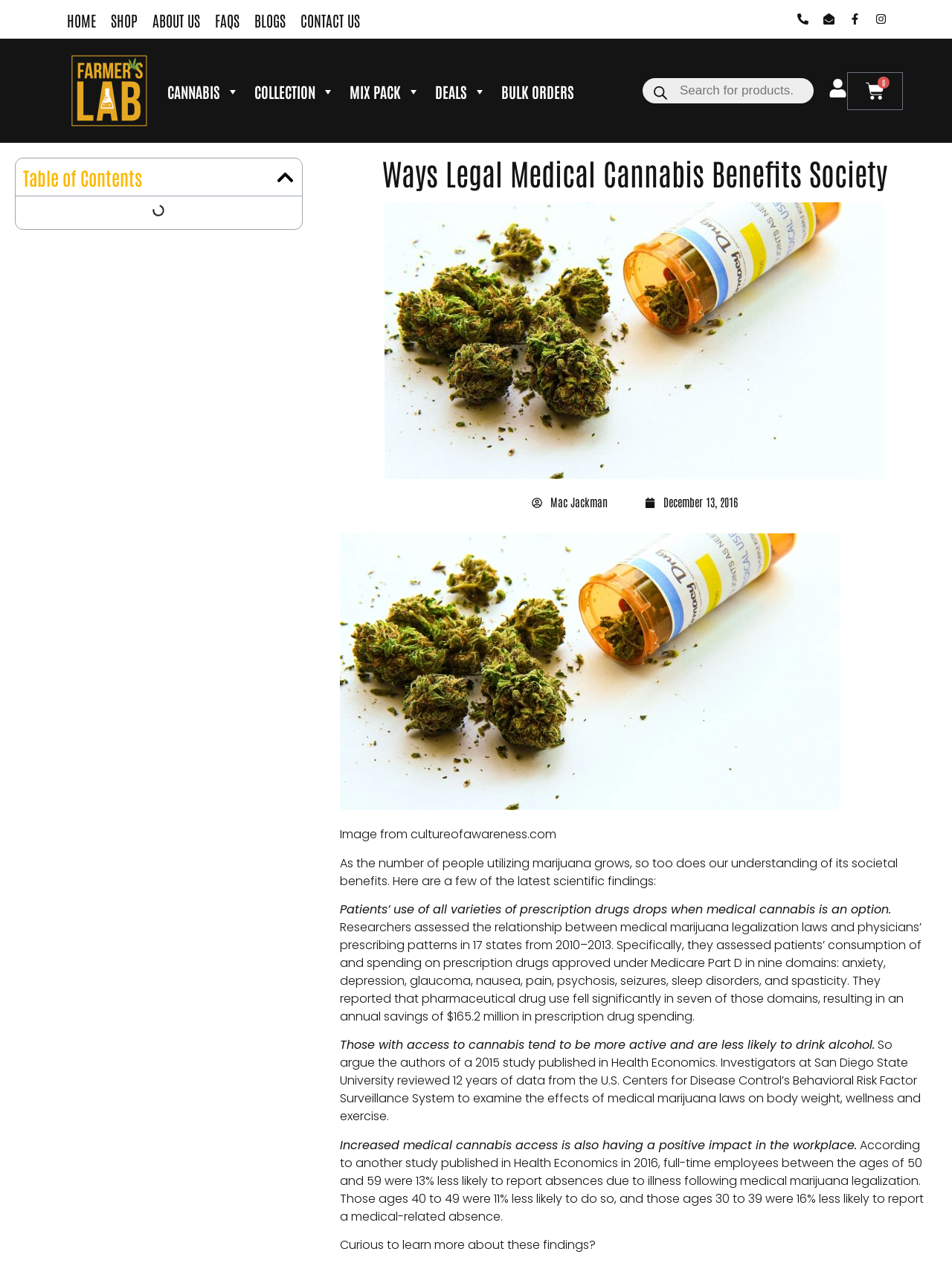Given the element description, predict the bounding box coordinates in the format (top-left x, top-left y, bottom-right x, bottom-right y), using floating point numbers between 0 and 1: parent_node: Products search aria-label="Search"

[0.681, 0.064, 0.707, 0.083]